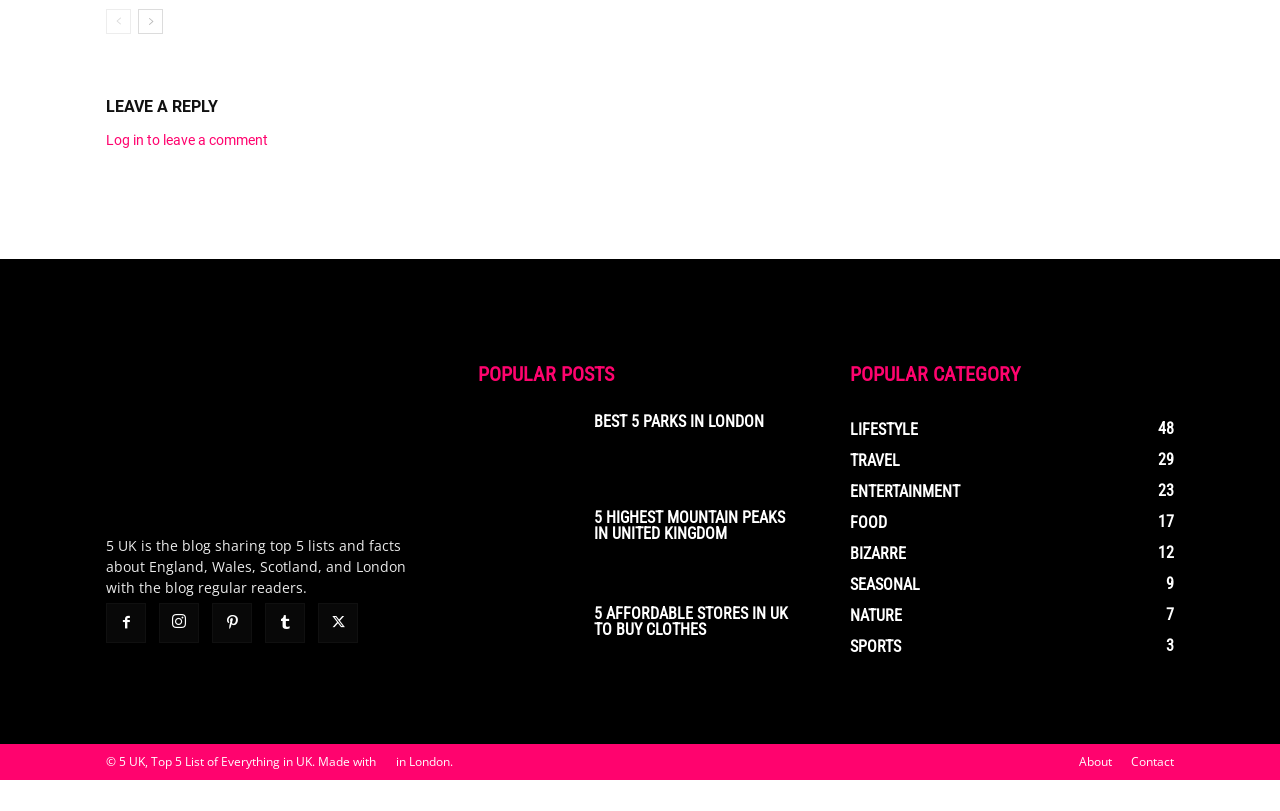Determine the bounding box coordinates for the area that needs to be clicked to fulfill this task: "Log in to leave a comment". The coordinates must be given as four float numbers between 0 and 1, i.e., [left, top, right, bottom].

[0.083, 0.163, 0.209, 0.183]